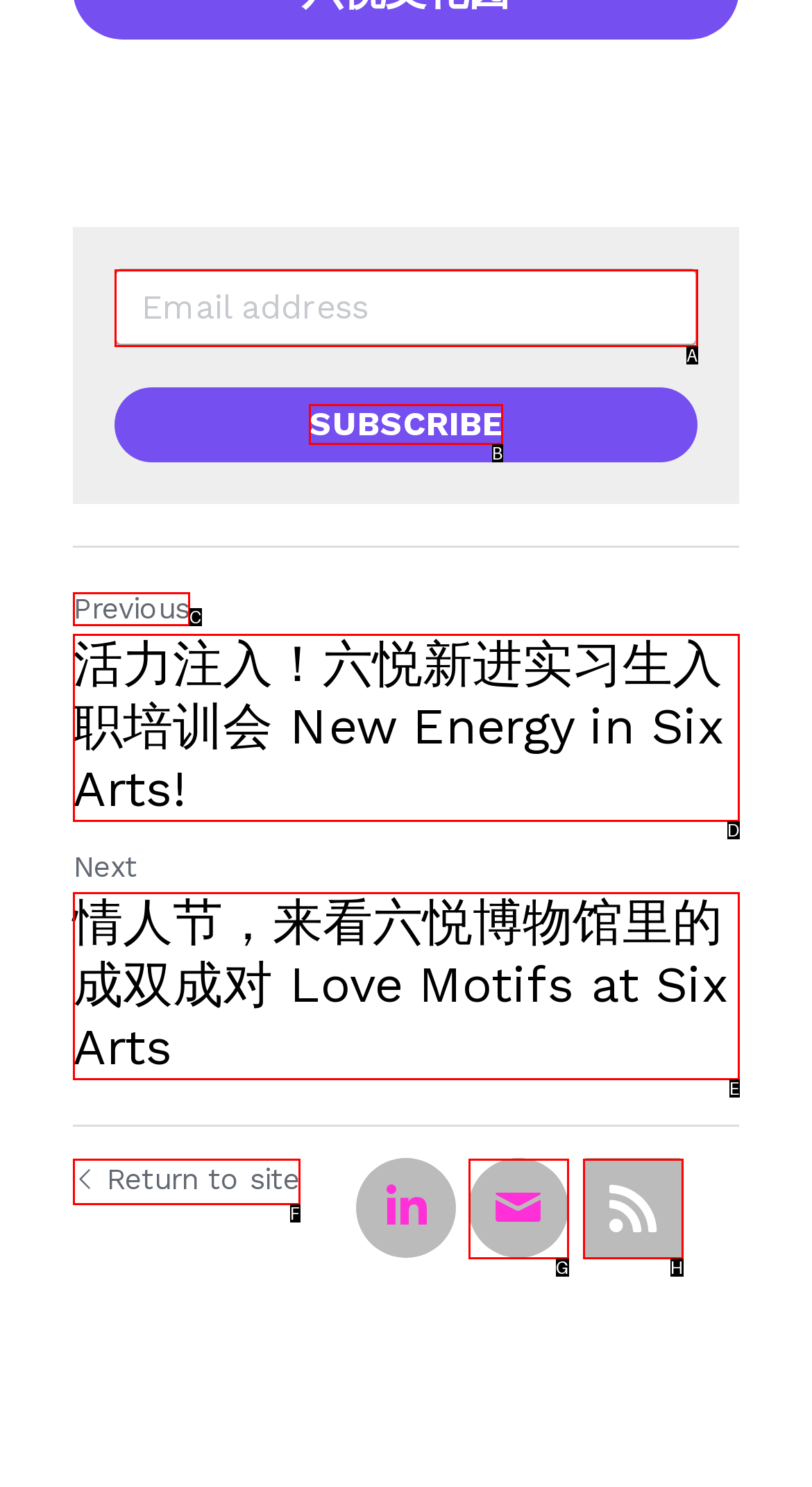Specify the letter of the UI element that should be clicked to achieve the following: Open the 'MENU'
Provide the corresponding letter from the choices given.

None